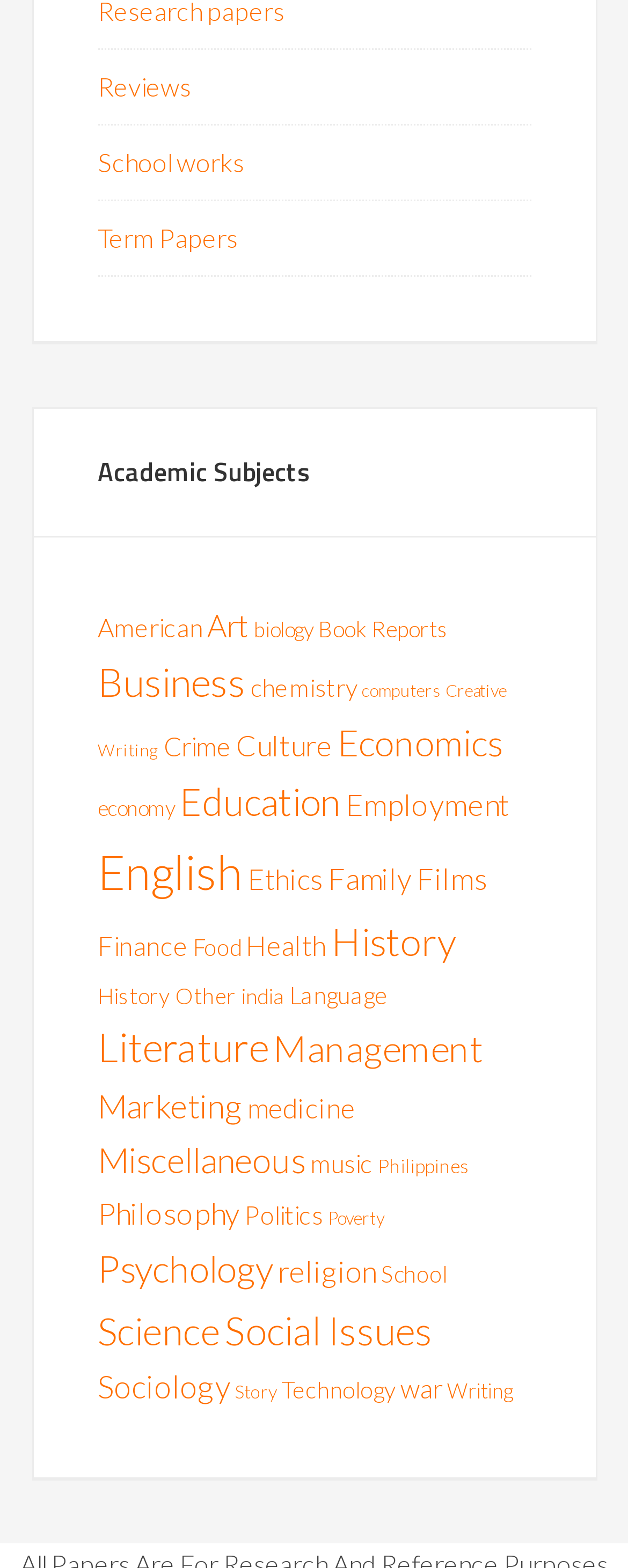Answer the following in one word or a short phrase: 
Is there a subject related to computers?

Yes